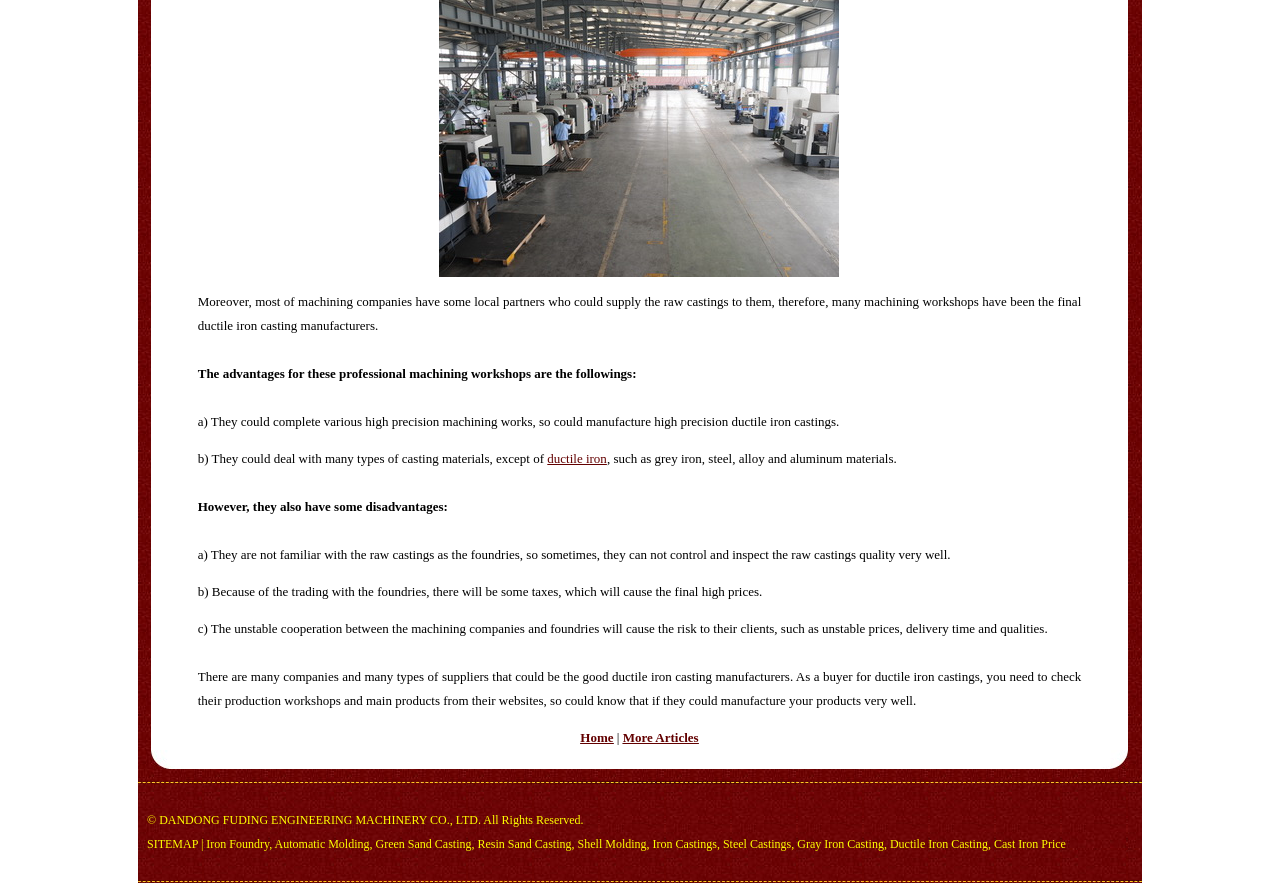Predict the bounding box coordinates of the UI element that matches this description: "SITEMAP". The coordinates should be in the format [left, top, right, bottom] with each value between 0 and 1.

[0.115, 0.948, 0.155, 0.964]